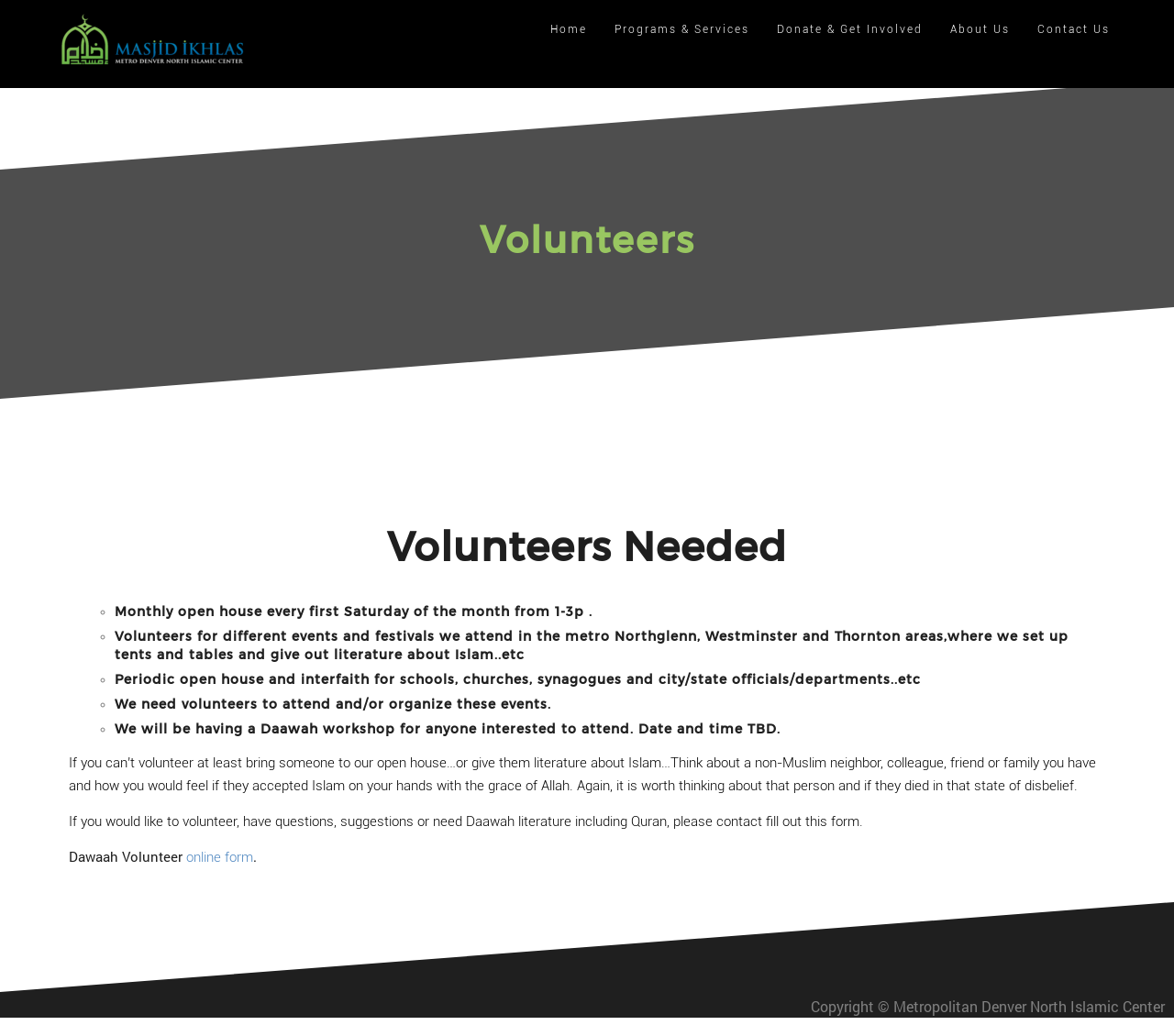Using the information in the image, give a detailed answer to the following question: What is the name of the masjid?

The name of the masjid is mentioned in the link at the top of the webpage, which says 'Masjid Ikhlas'. This link is also accompanied by an image with the same name.